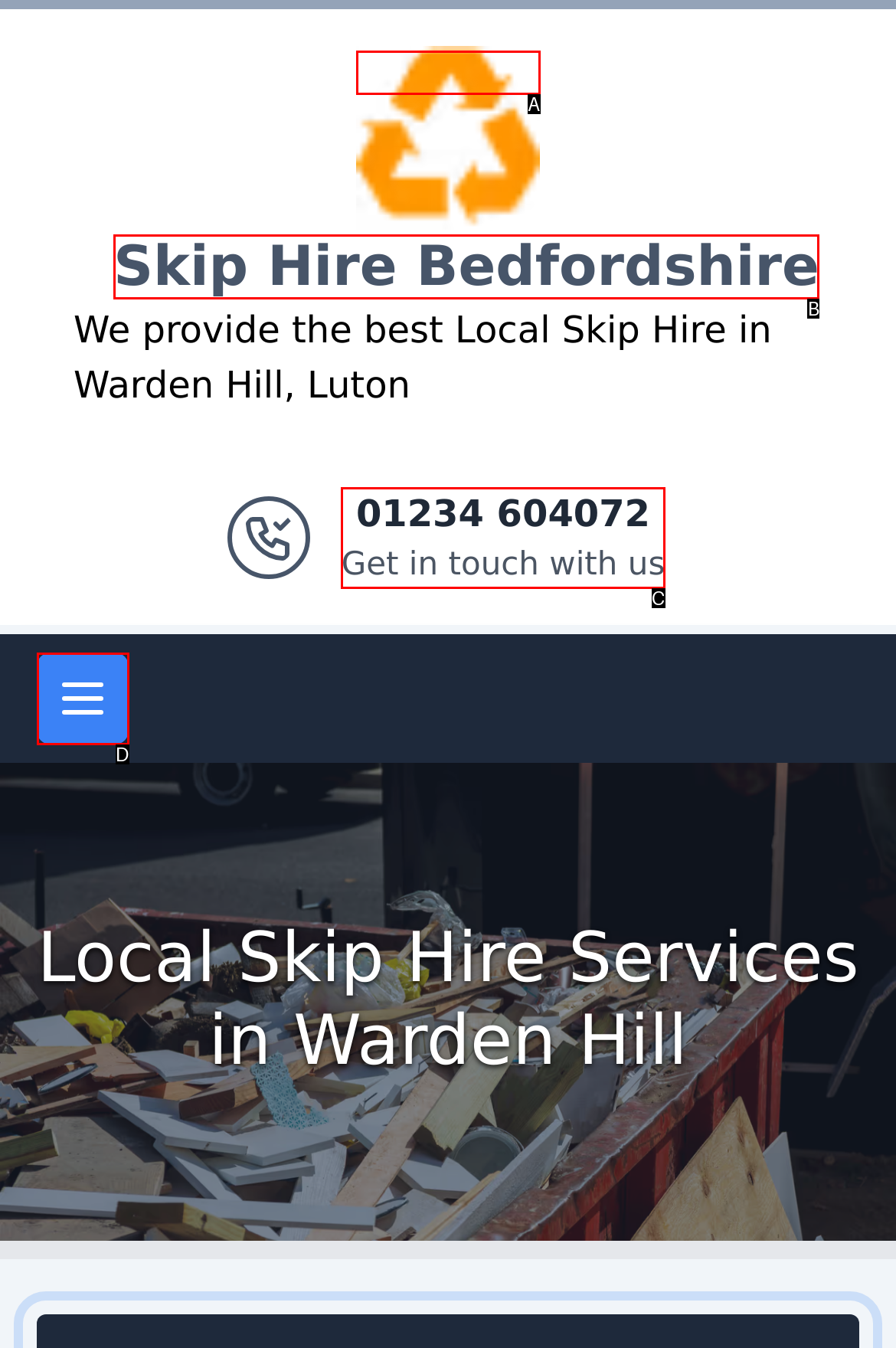Tell me which one HTML element best matches the description: Logo Answer with the option's letter from the given choices directly.

A